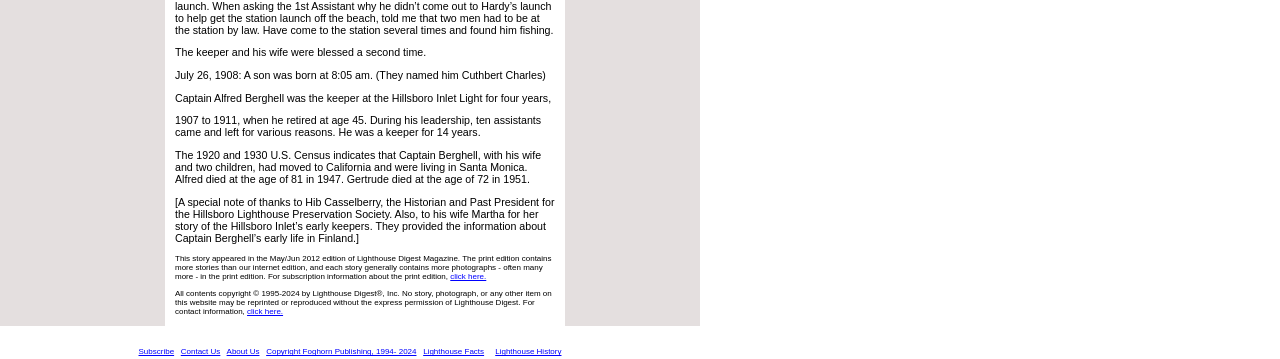Find the bounding box coordinates of the clickable area required to complete the following action: "Go to the Admissions page".

None